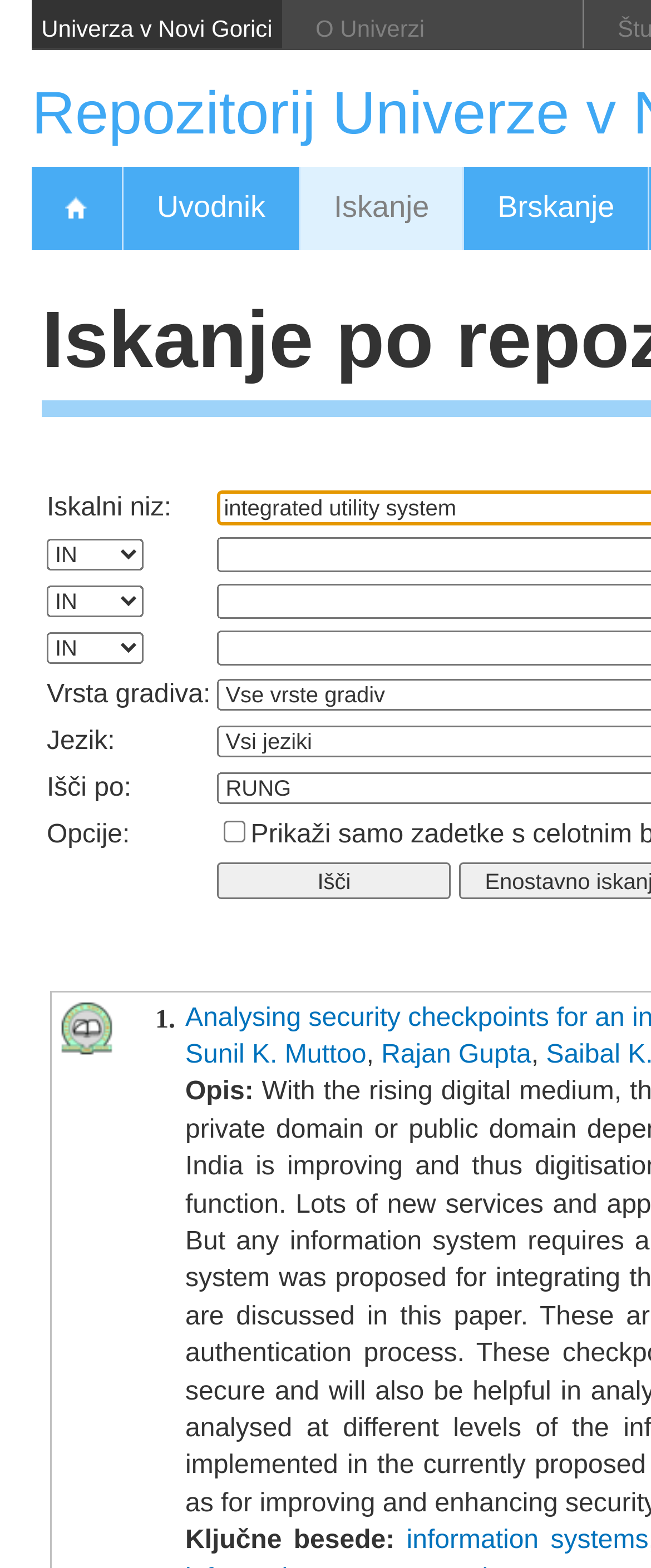Please identify the bounding box coordinates of the element that needs to be clicked to perform the following instruction: "Read News".

None